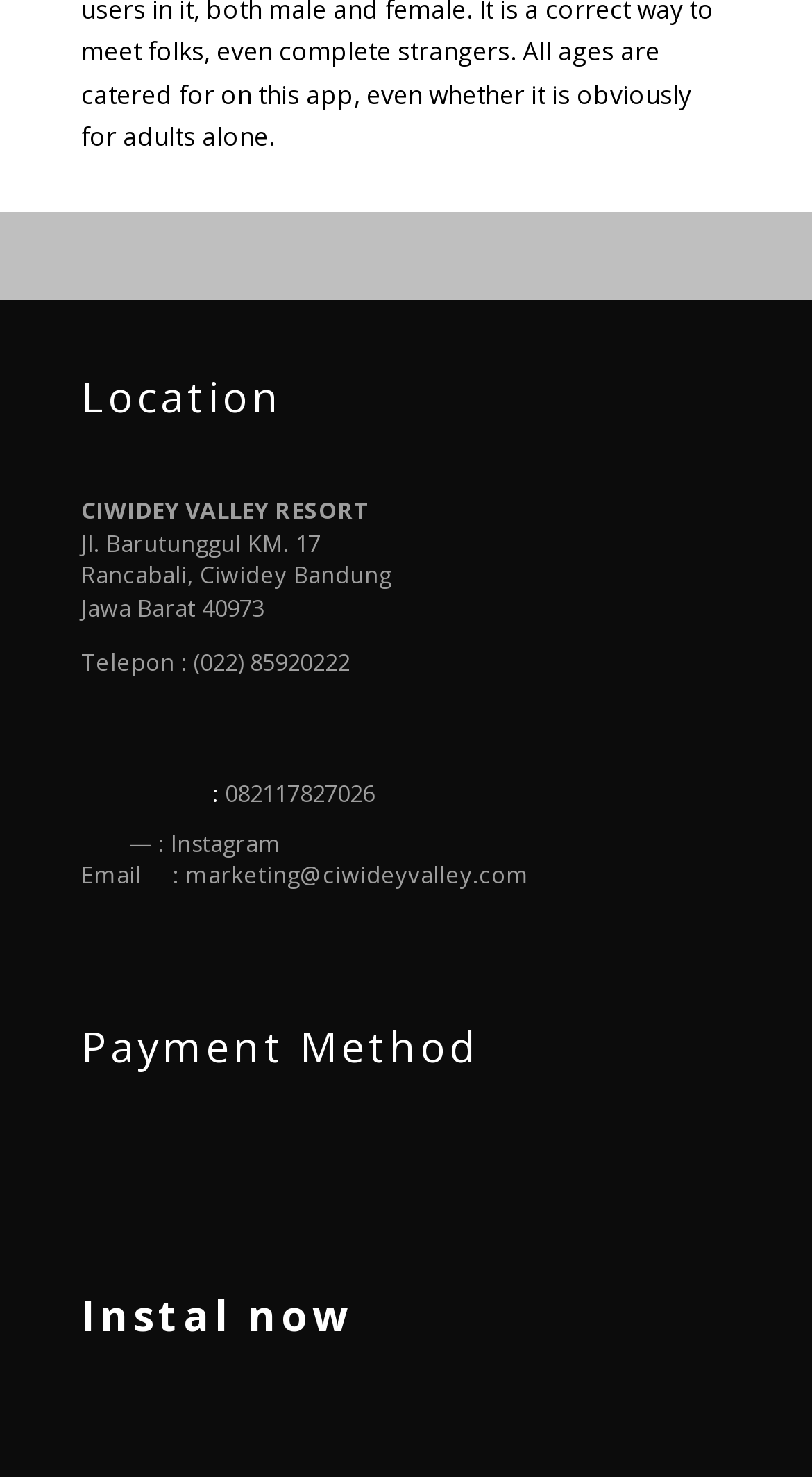Please predict the bounding box coordinates (top-left x, top-left y, bottom-right x, bottom-right y) for the UI element in the screenshot that fits the description: :

[0.1, 0.527, 0.269, 0.548]